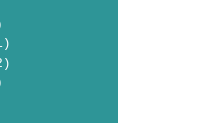Describe the scene in the image with detailed observations.

The image captures a whimsical moment often shared during gatherings or events, evoking the sentiment "Anybody Hungry? Who Wouldn't be?!?!?". This phrase suggests a playful atmosphere, likely filled with delicious food and the joy of sharing meals together. The context implies it may be related to celebrations such as weddings or social gatherings, where food plays a vital role. The vibrant colors and fun typography contribute to a lively and inviting appeal, resonating with the excitement of communal dining experiences.